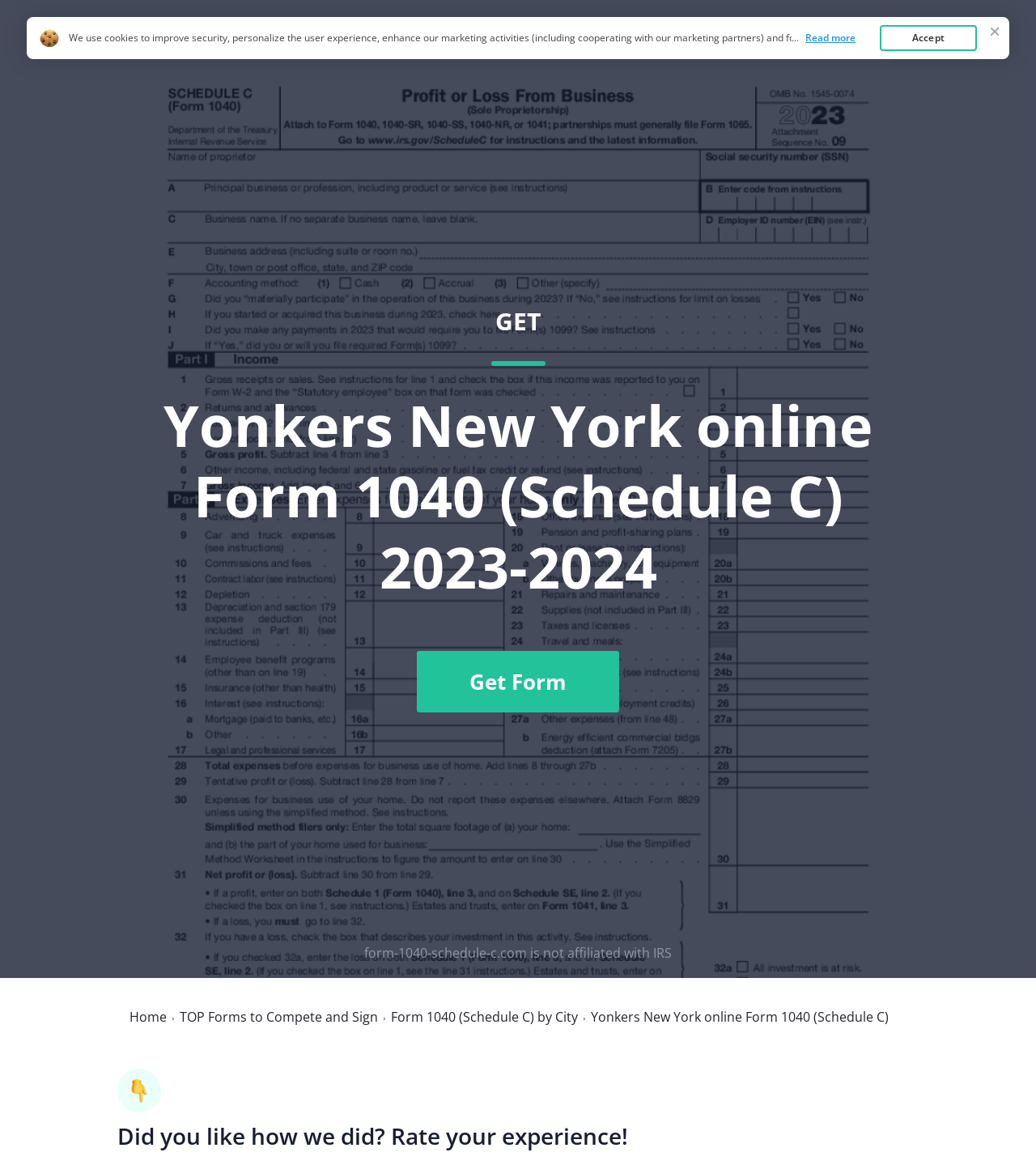Find the bounding box coordinates of the clickable area that will achieve the following instruction: "Click on the Top Forms link".

[0.819, 0.036, 0.883, 0.051]